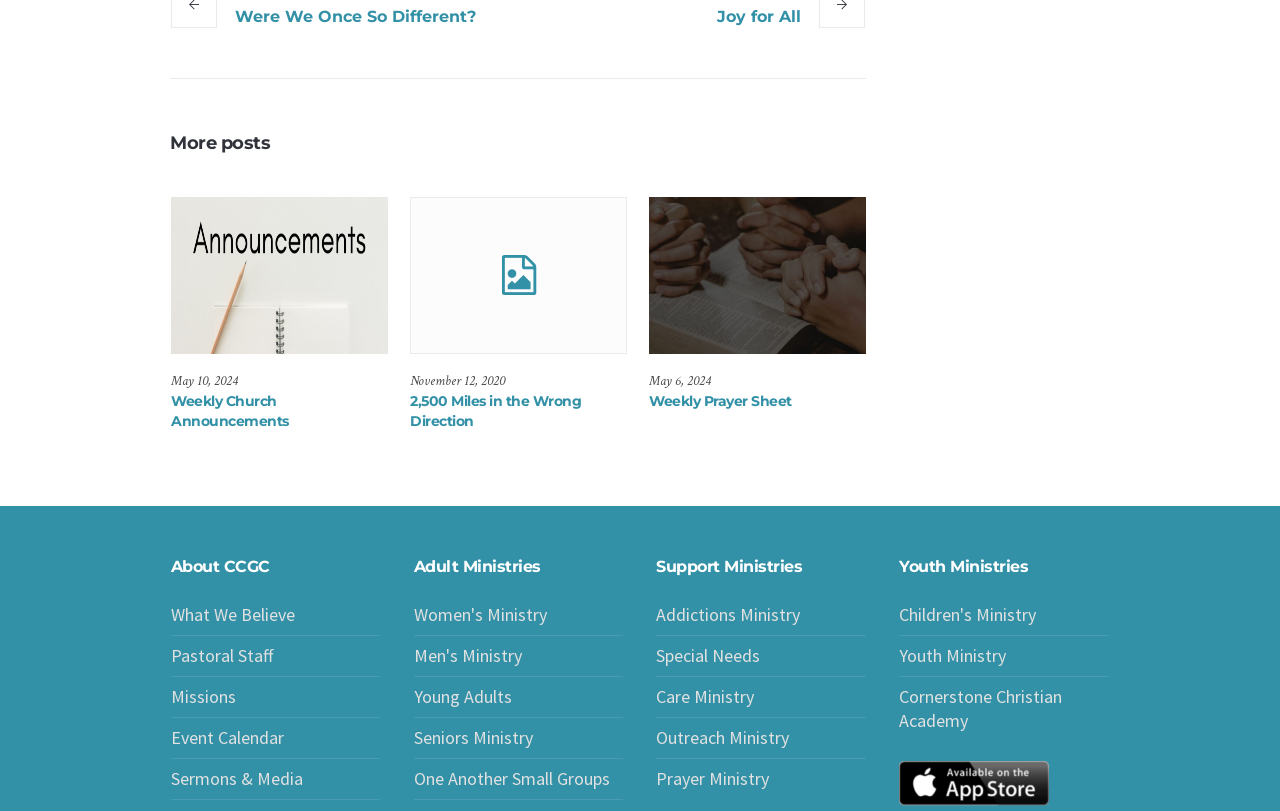Pinpoint the bounding box coordinates of the element you need to click to execute the following instruction: "Click on Weekly Church Announcements". The bounding box should be represented by four float numbers between 0 and 1, in the format [left, top, right, bottom].

[0.134, 0.243, 0.303, 0.437]